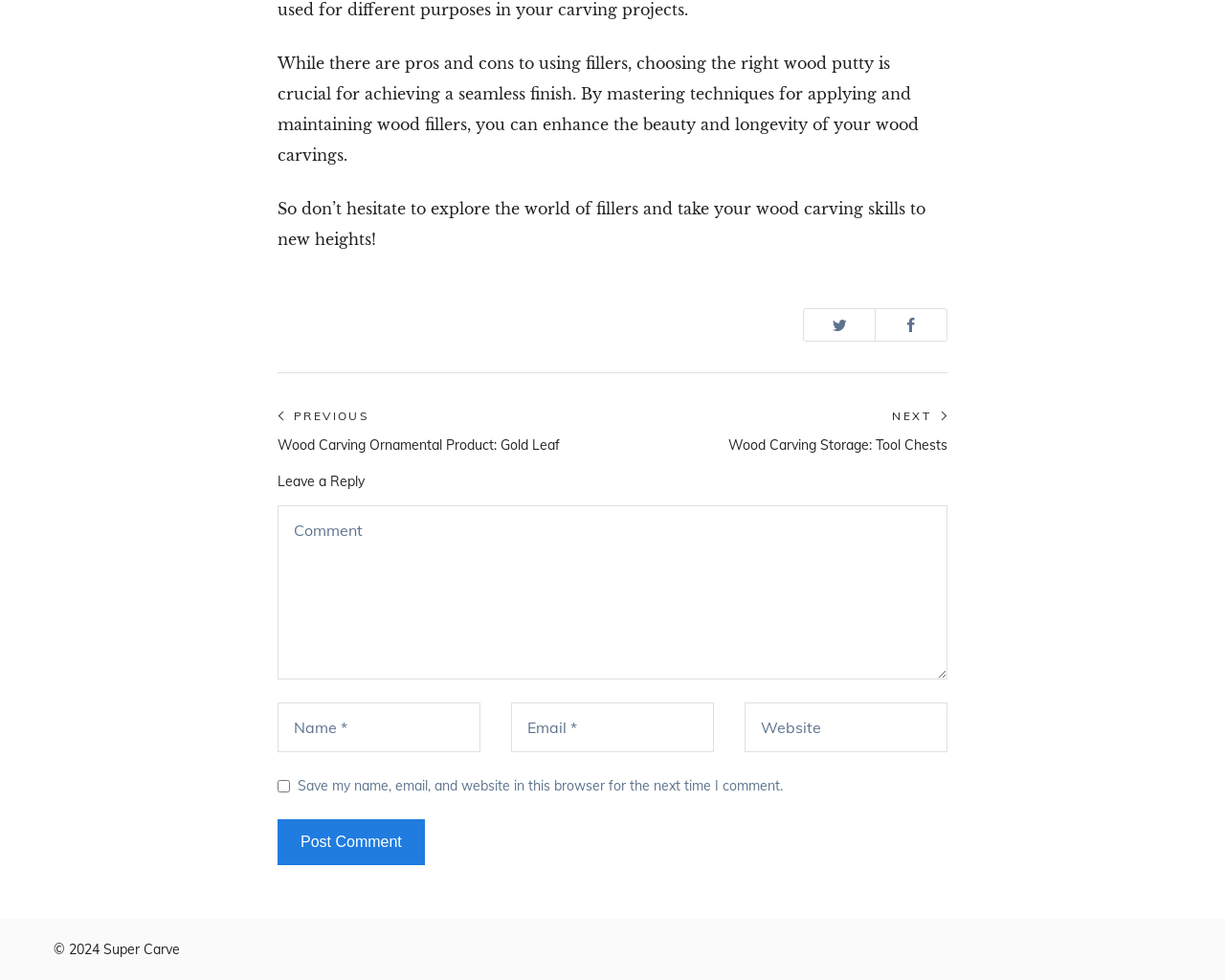What is the purpose of the textboxes?
Make sure to answer the question with a detailed and comprehensive explanation.

The textboxes are located under the 'Leave a Reply' heading, and they have labels such as 'Name *', 'Email *', and 'Website'. This suggests that the purpose of these textboxes is to allow users to leave a reply or comment on the content.